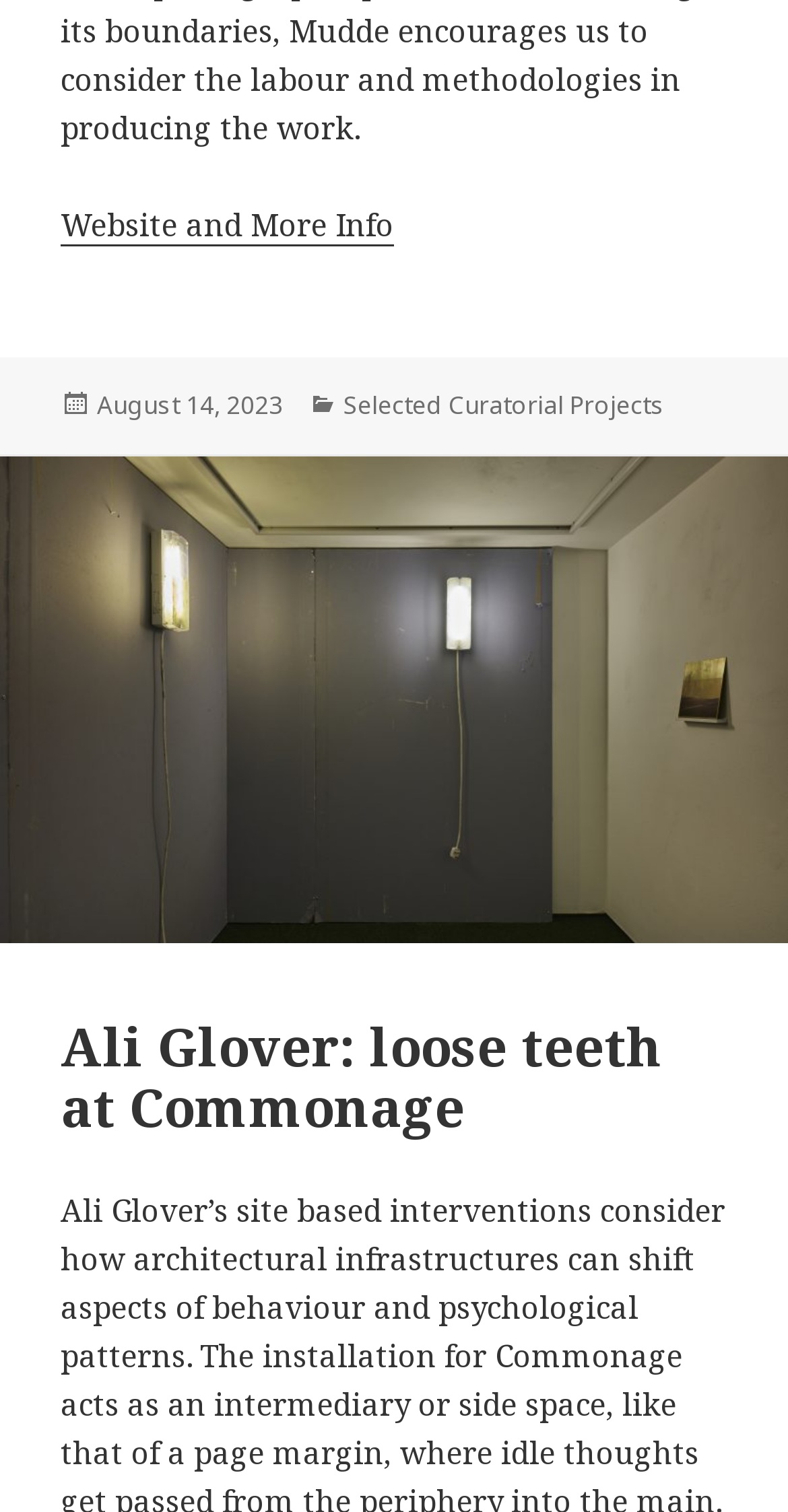What is the title of the article?
Please provide a single word or phrase answer based on the image.

Ali Glover: loose teeth at Commonage